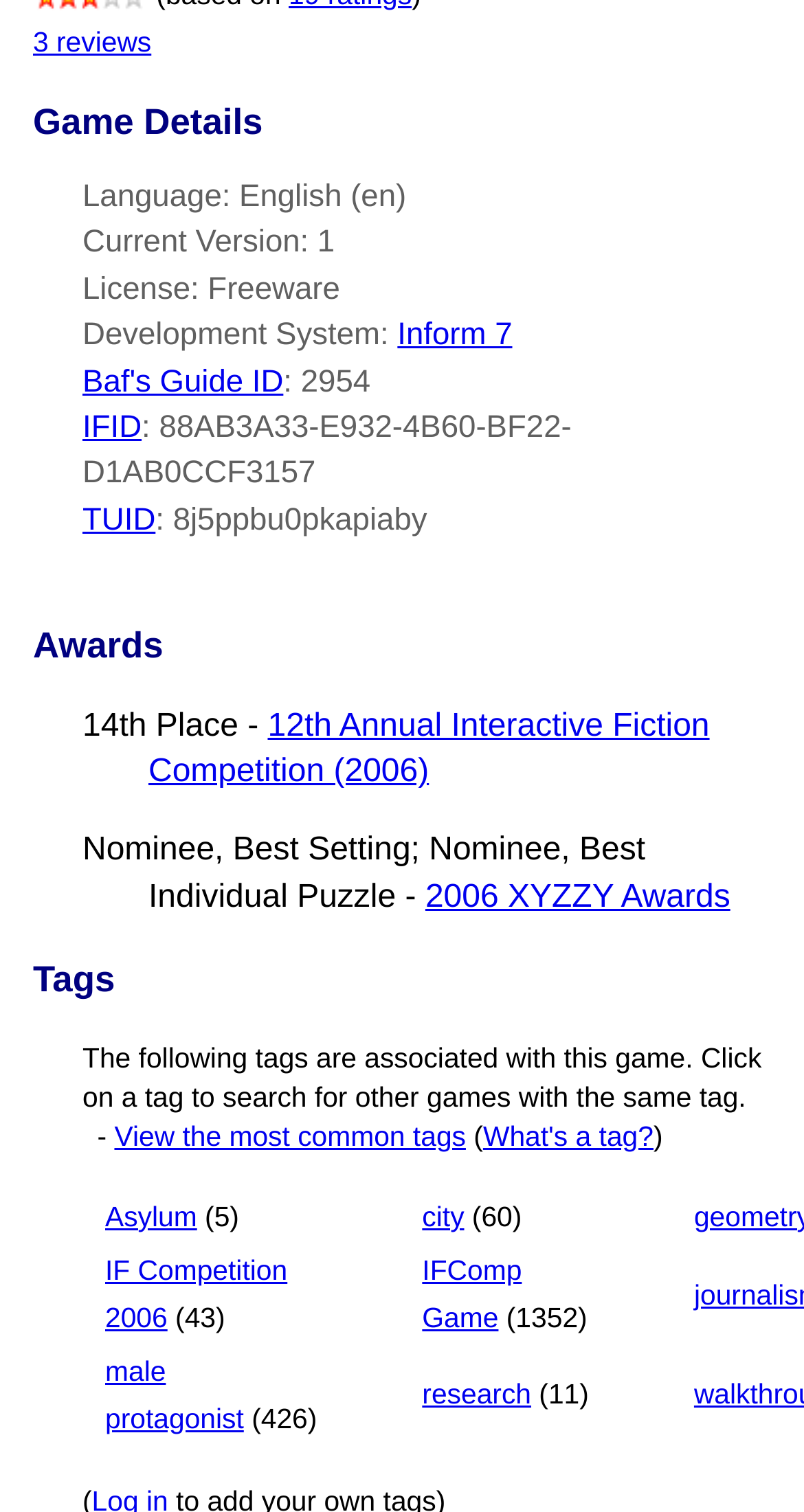By analyzing the image, answer the following question with a detailed response: What is the tag with the most games?

The tag with the most games is IFComp Game, which has 1352 games associated with it, as indicated by the '(1352)' text next to the tag on the webpage.